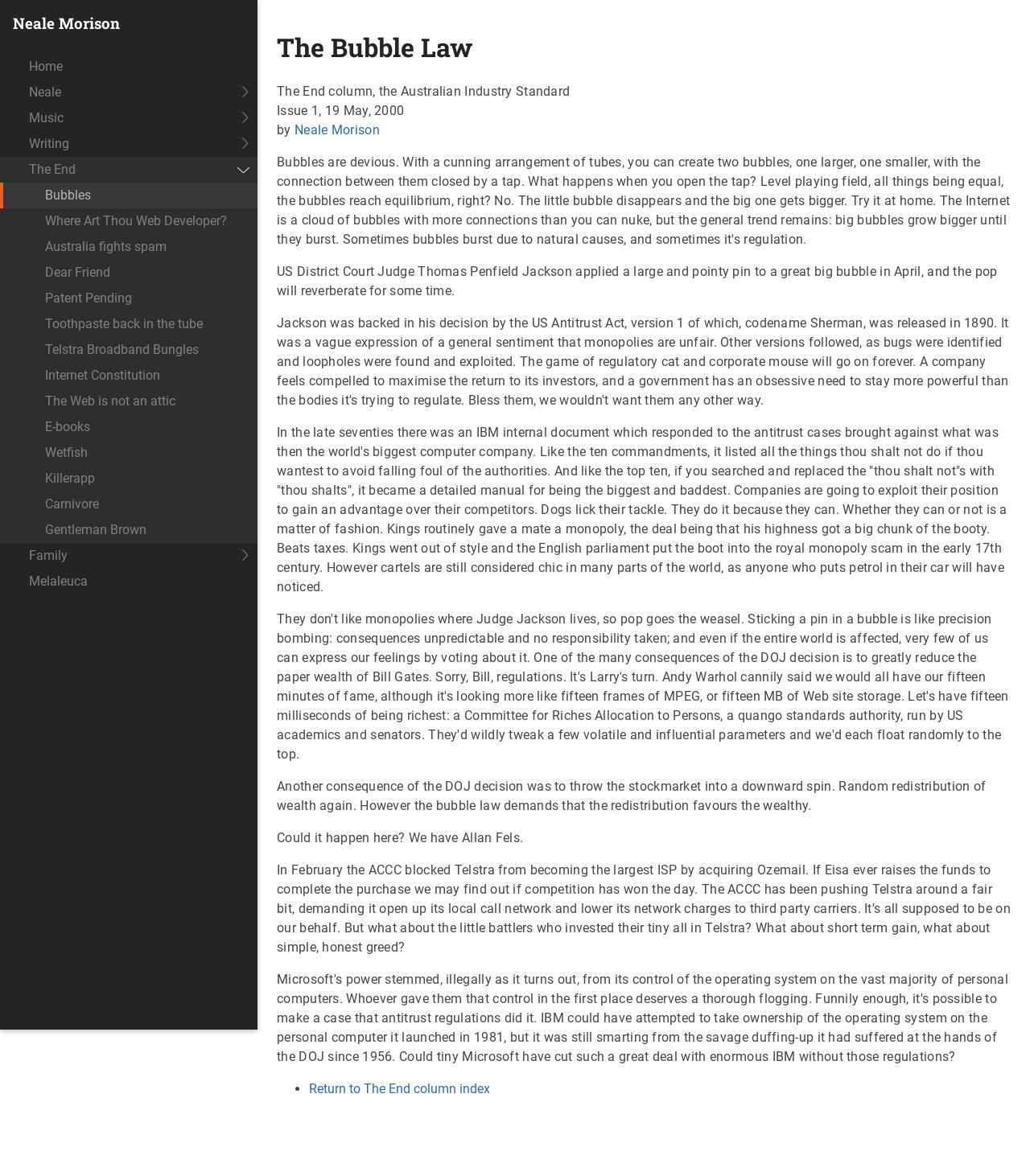Determine the bounding box of the UI component based on this description: "Where Art Thou Web Developer?". The bounding box coordinates should be four float values between 0 and 1, i.e., [left, top, right, bottom].

[0.0, 0.177, 0.25, 0.199]